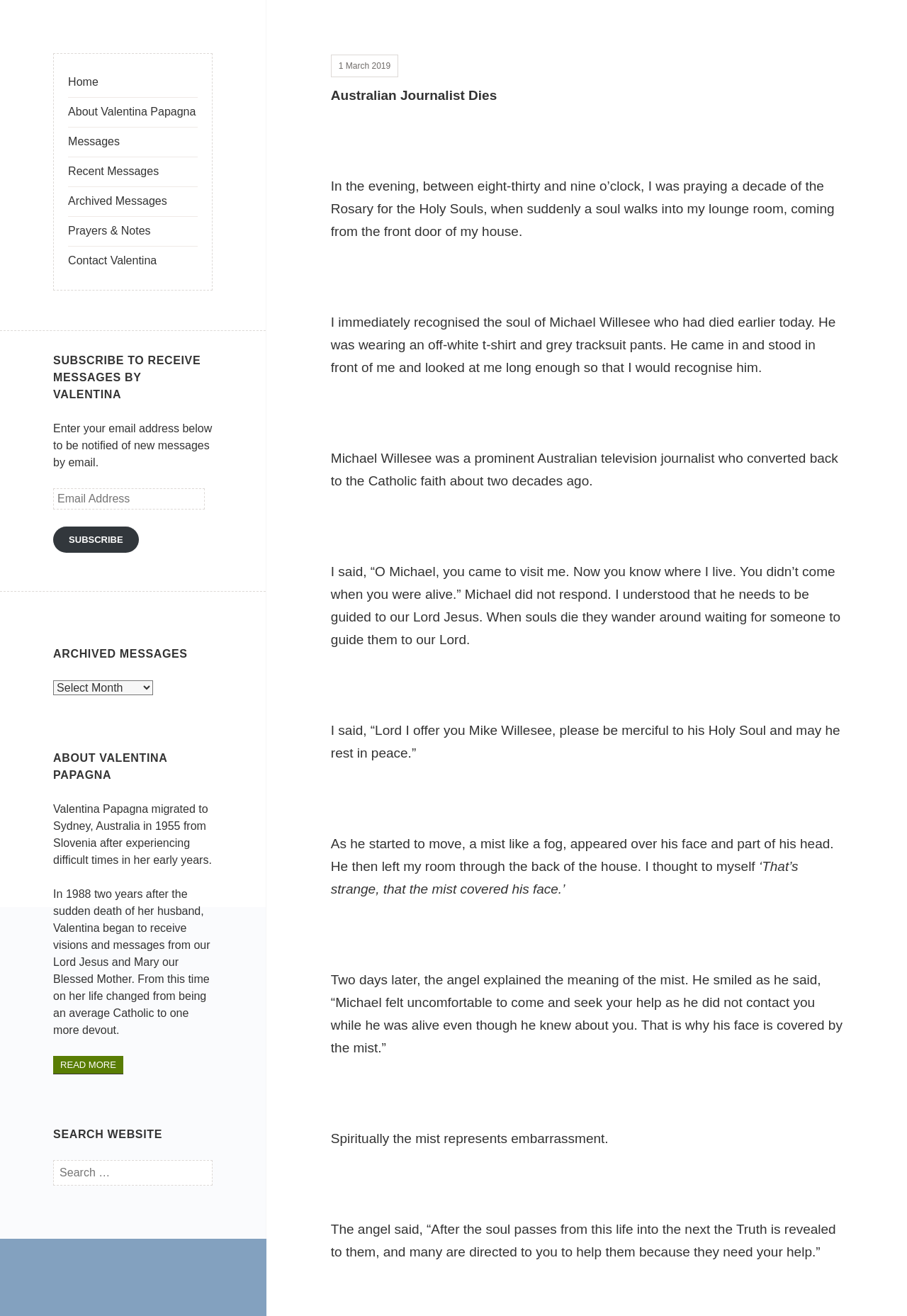Determine the bounding box coordinates for the clickable element required to fulfill the instruction: "View Bedroom products". Provide the coordinates as four float numbers between 0 and 1, i.e., [left, top, right, bottom].

None